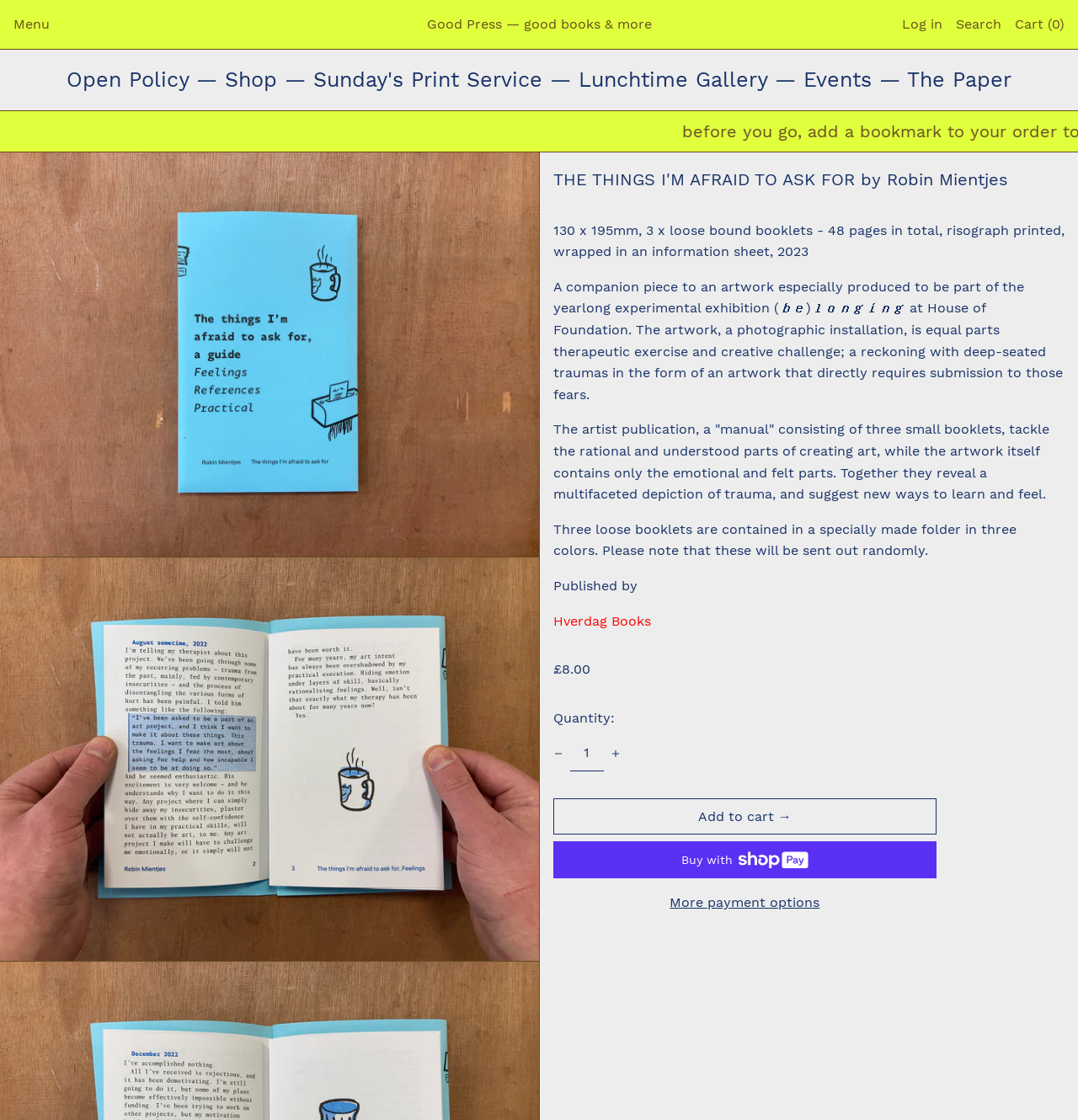Please specify the bounding box coordinates of the clickable section necessary to execute the following command: "Search for something".

[0.887, 0.006, 0.929, 0.037]